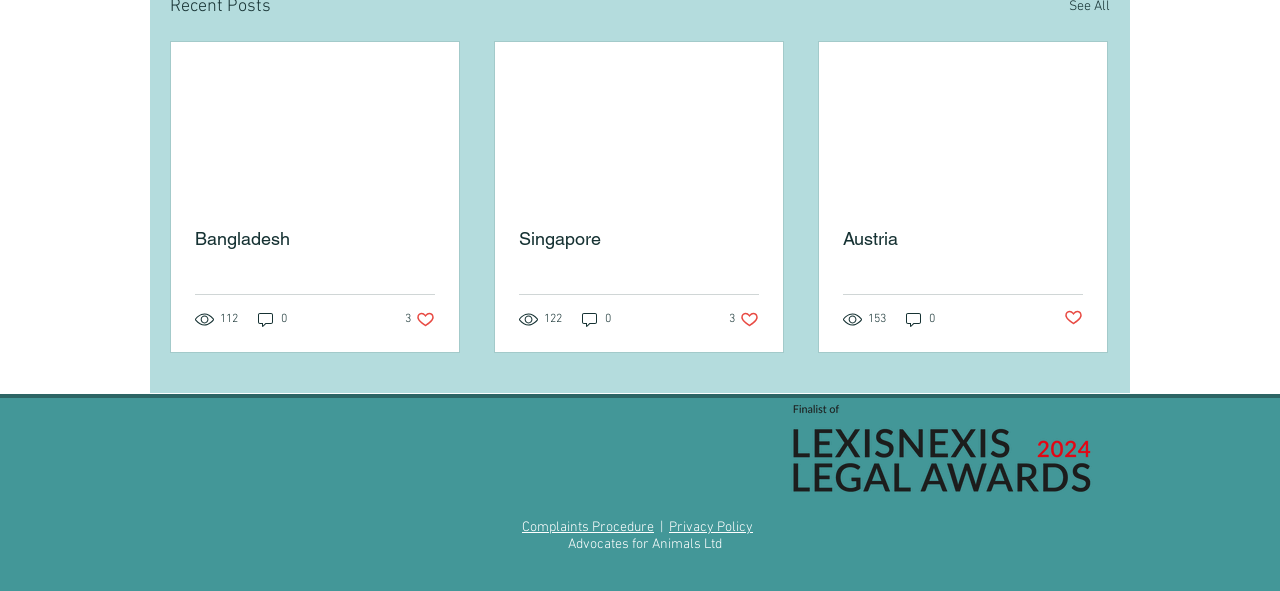Please find the bounding box coordinates of the element that must be clicked to perform the given instruction: "Click the link to Bangladesh". The coordinates should be four float numbers from 0 to 1, i.e., [left, top, right, bottom].

[0.152, 0.386, 0.34, 0.422]